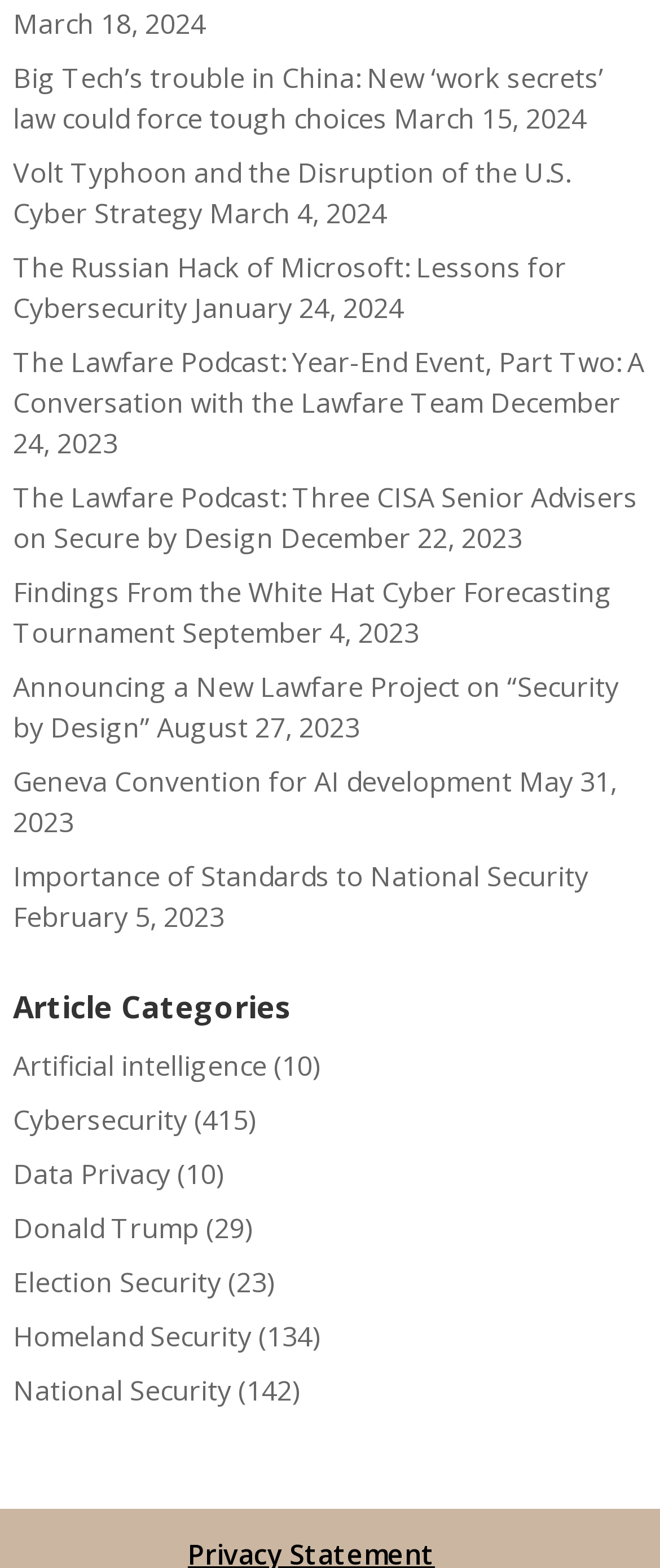Can you find the bounding box coordinates of the area I should click to execute the following instruction: "View the Lawfare Podcast about Secure by Design"?

[0.02, 0.306, 0.966, 0.355]